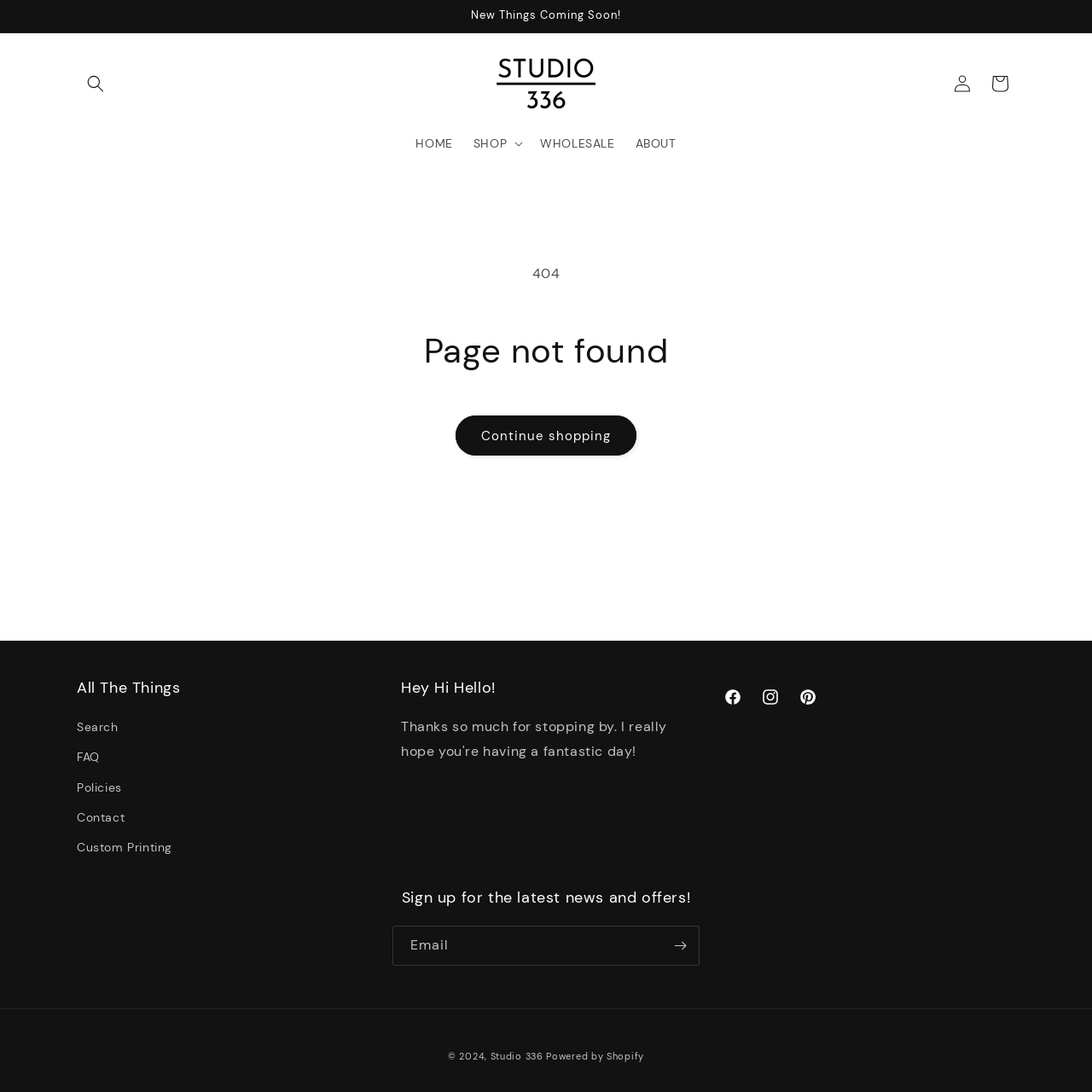What is the name of the studio?
Look at the screenshot and respond with one word or a short phrase.

Studio 336